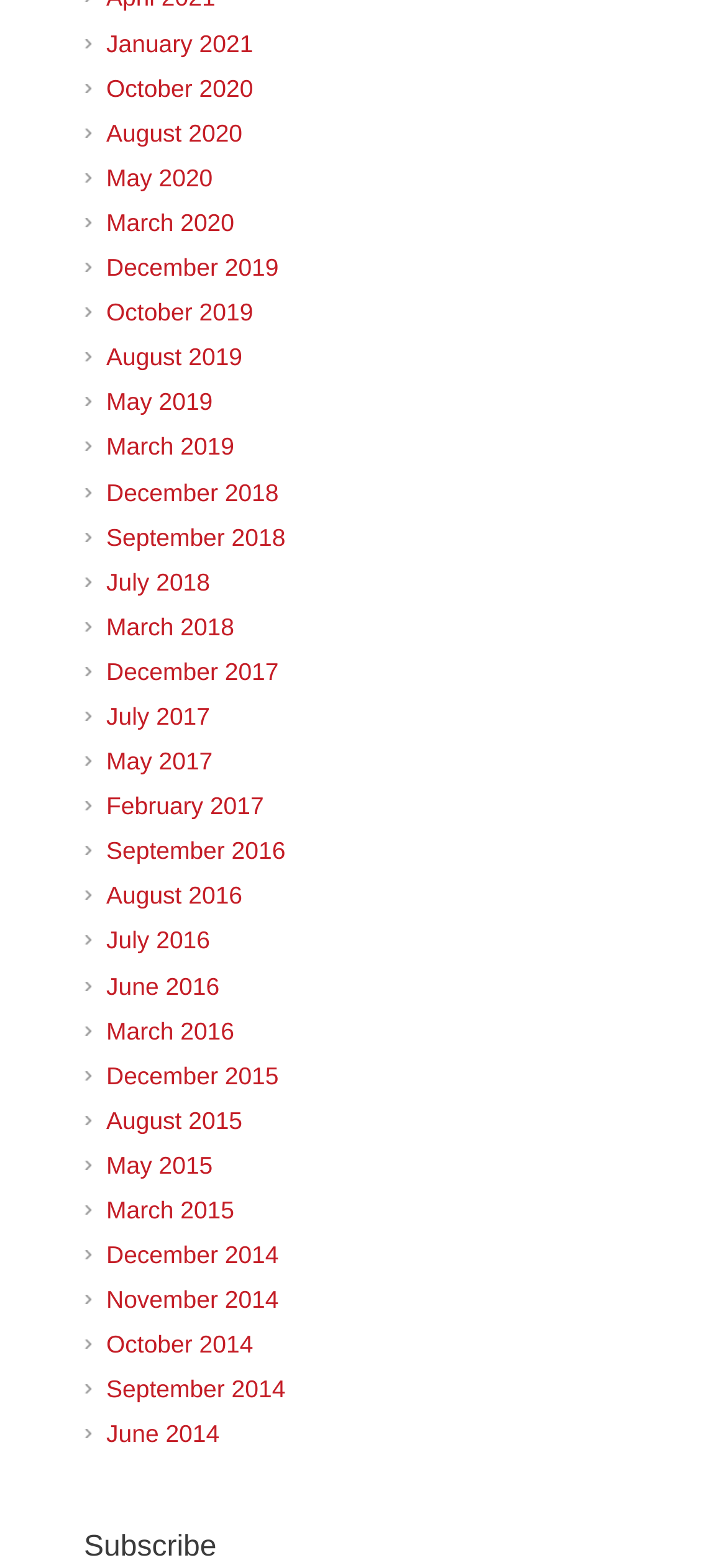Please find the bounding box coordinates for the clickable element needed to perform this instruction: "View June 2014".

[0.146, 0.906, 0.302, 0.924]